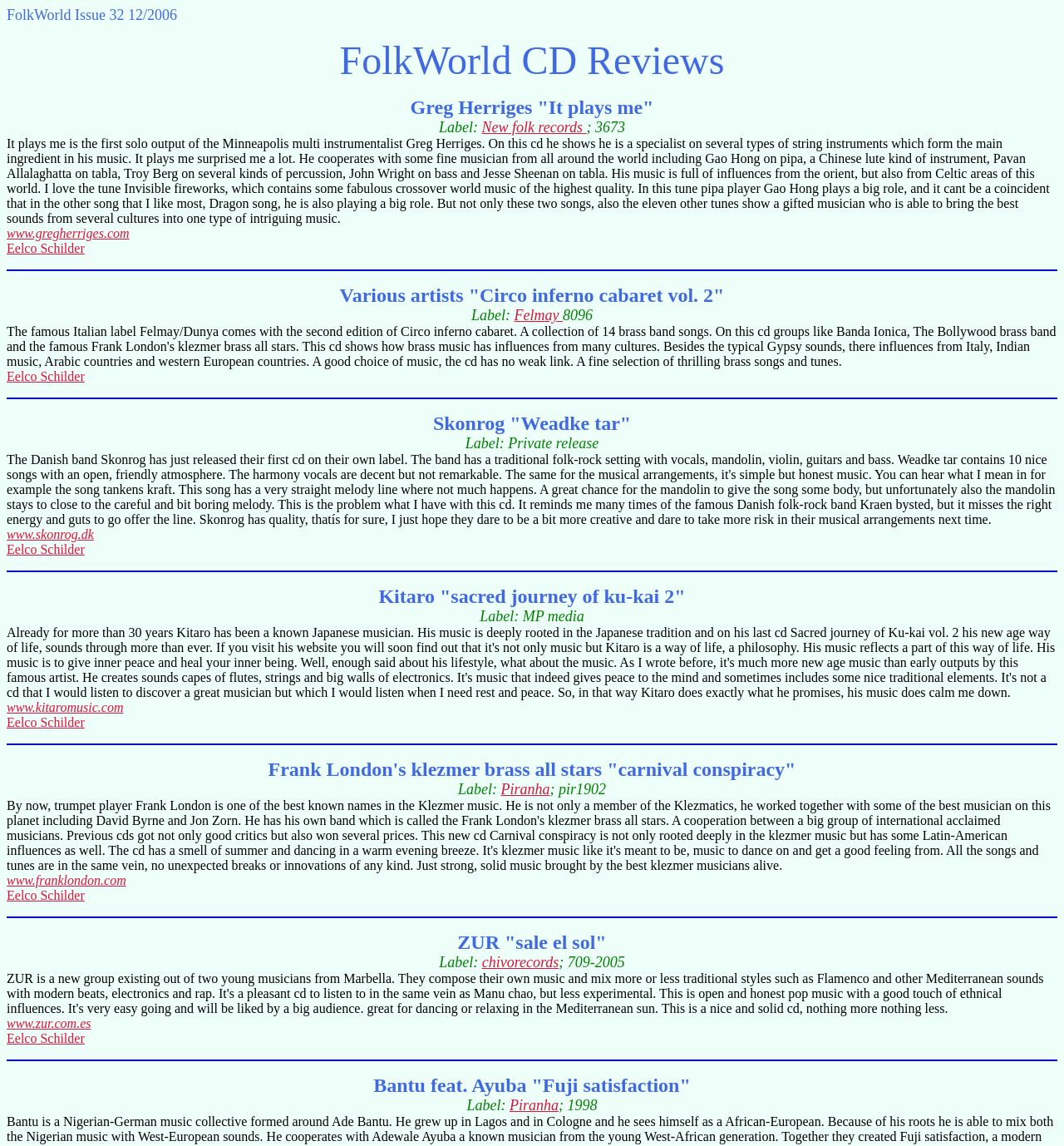Please specify the bounding box coordinates for the clickable region that will help you carry out the instruction: "Visit the website of Greg Herriges".

[0.006, 0.197, 0.122, 0.21]